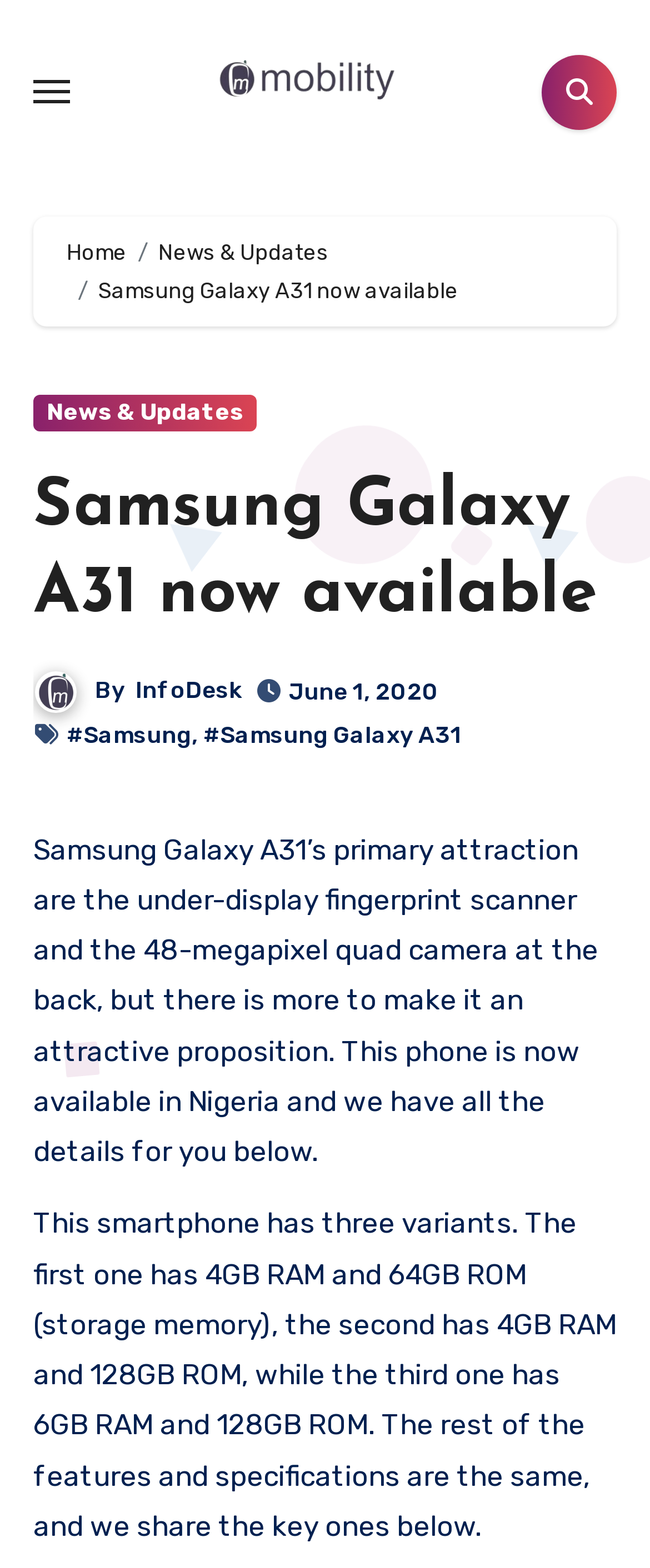What is the primary attraction of Samsung Galaxy A31?
From the details in the image, provide a complete and detailed answer to the question.

The webpage mentions that the Samsung Galaxy A31’s primary attraction are the under-display fingerprint scanner and the 48-megapixel quad camera at the back, which makes it an attractive proposition.